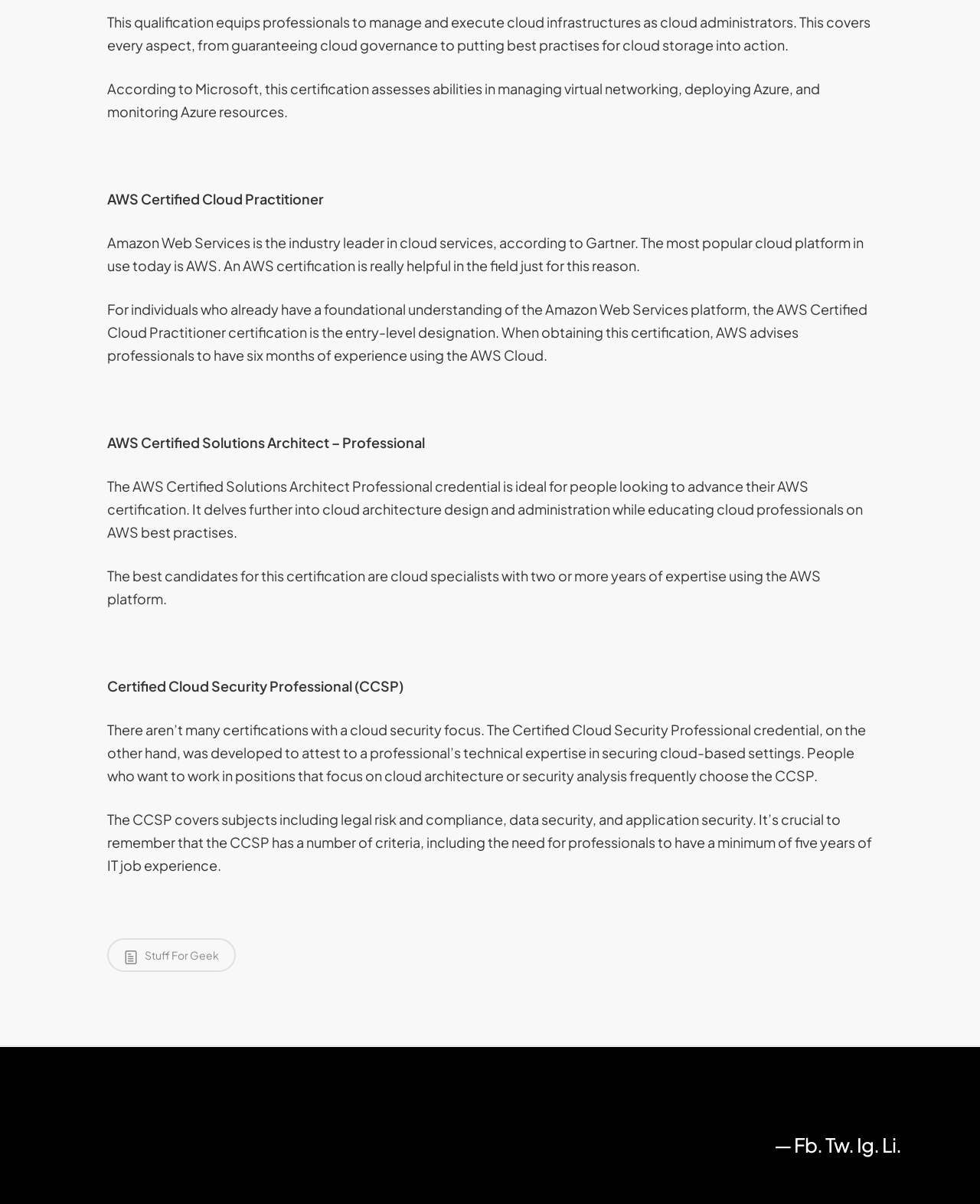Give a succinct answer to this question in a single word or phrase: 
What is the industry leader in cloud services according to Gartner?

Amazon Web Services